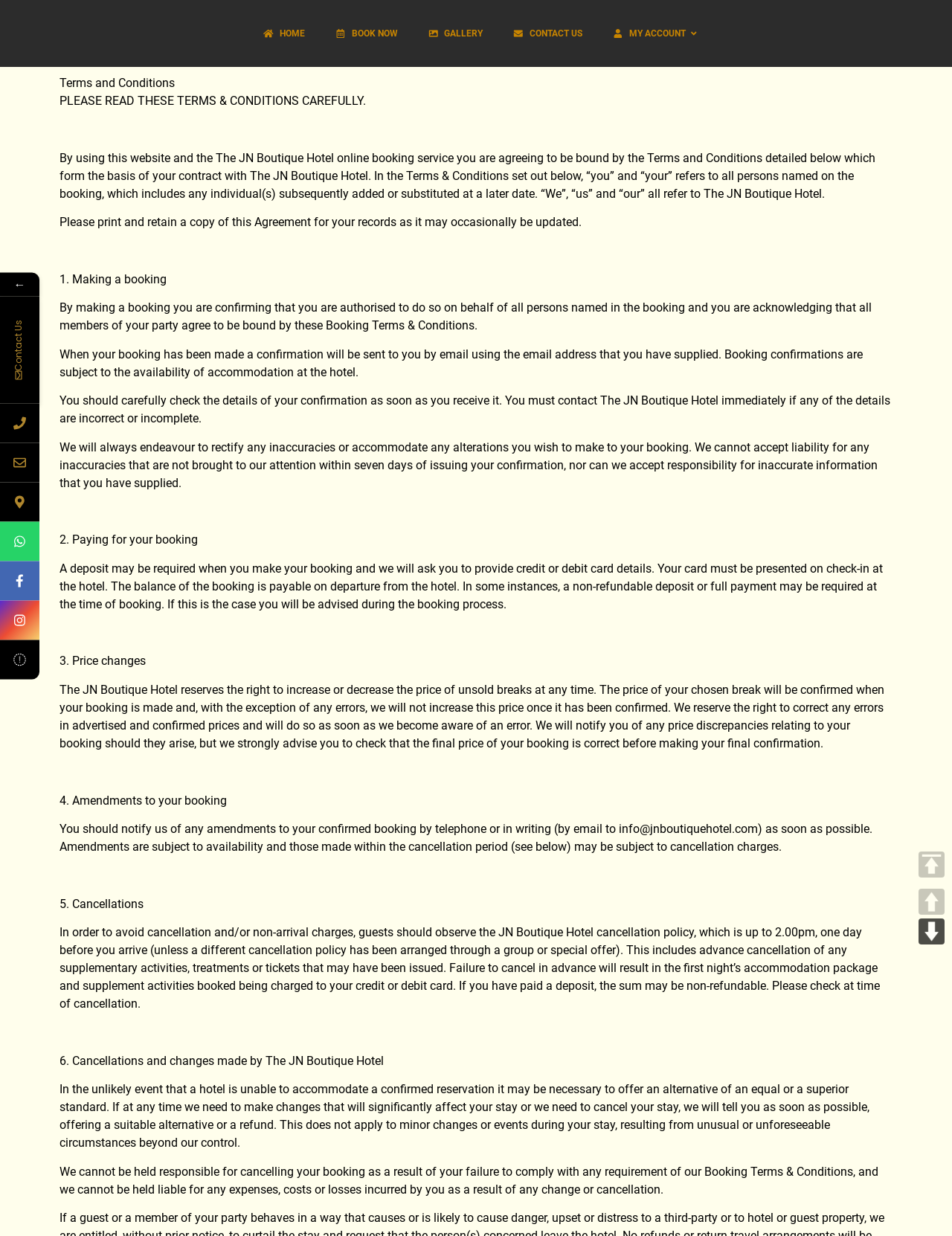Please provide the bounding box coordinates for the element that needs to be clicked to perform the following instruction: "Click the UP button". The coordinates should be given as four float numbers between 0 and 1, i.e., [left, top, right, bottom].

[0.965, 0.719, 0.992, 0.74]